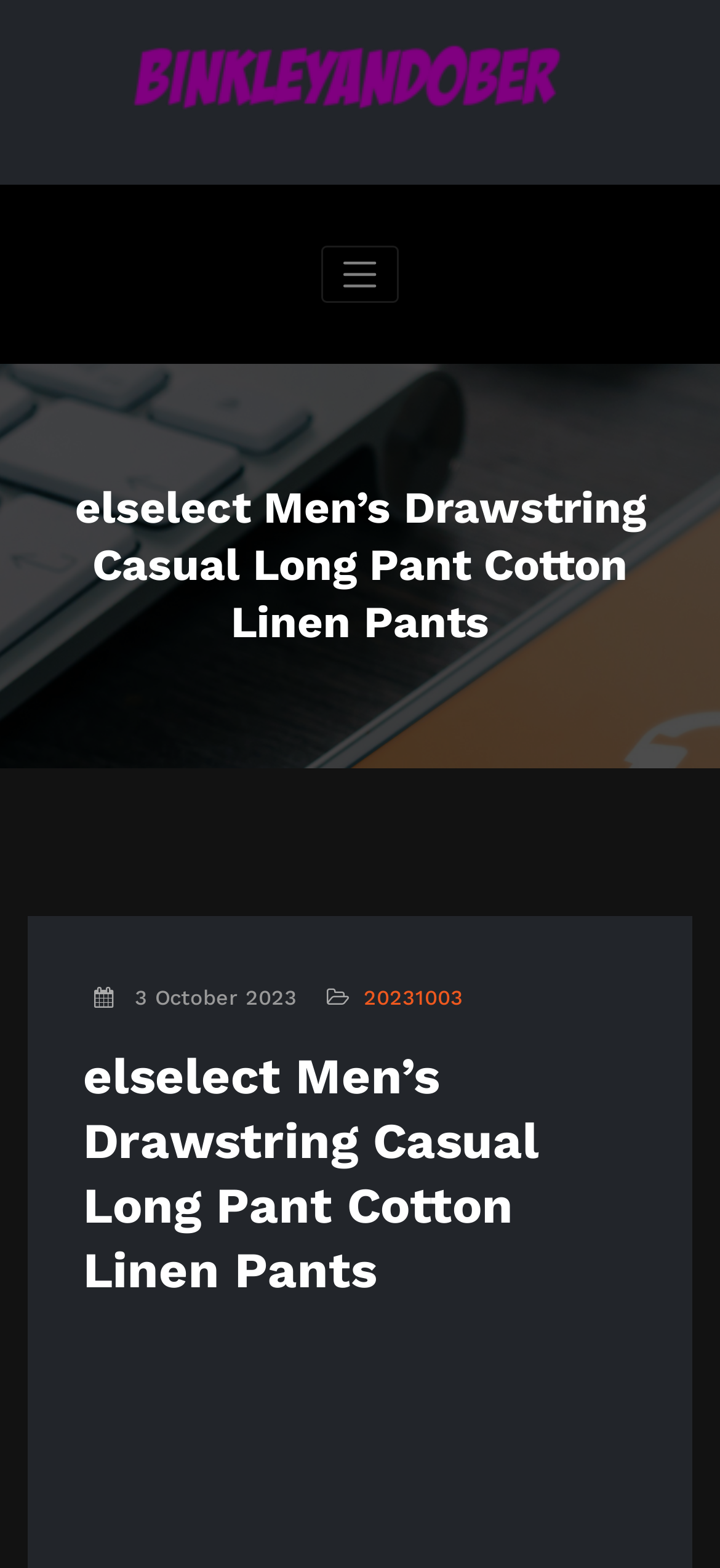Is the navigation menu expanded?
Use the image to give a comprehensive and detailed response to the question.

I checked the button element with the text 'Toggle navigation' and found that its 'expanded' property is set to 'False', indicating that the navigation menu is not expanded.